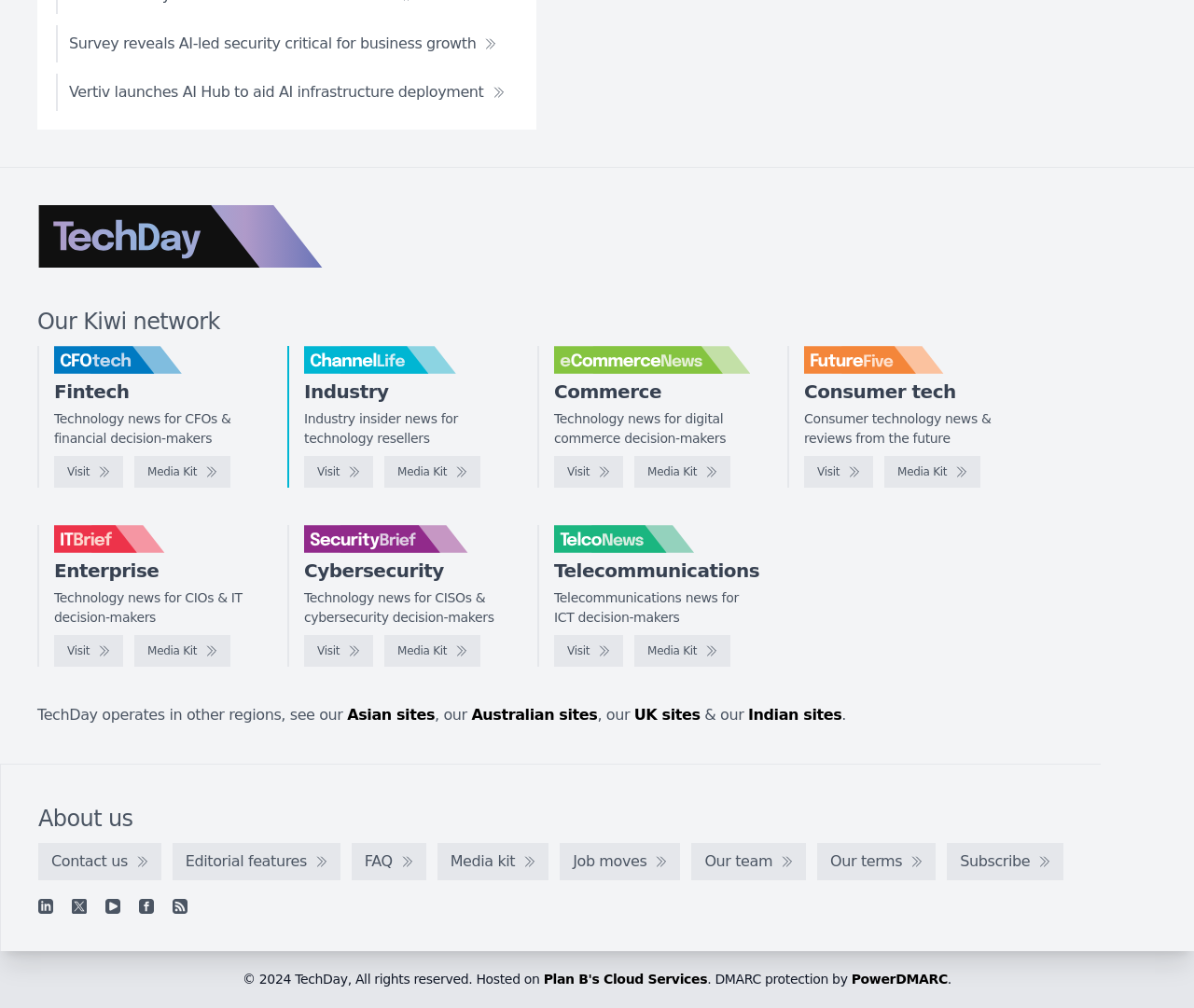Please find the bounding box coordinates of the clickable region needed to complete the following instruction: "Visit TechDay". The bounding box coordinates must consist of four float numbers between 0 and 1, i.e., [left, top, right, bottom].

[0.031, 0.204, 0.271, 0.265]